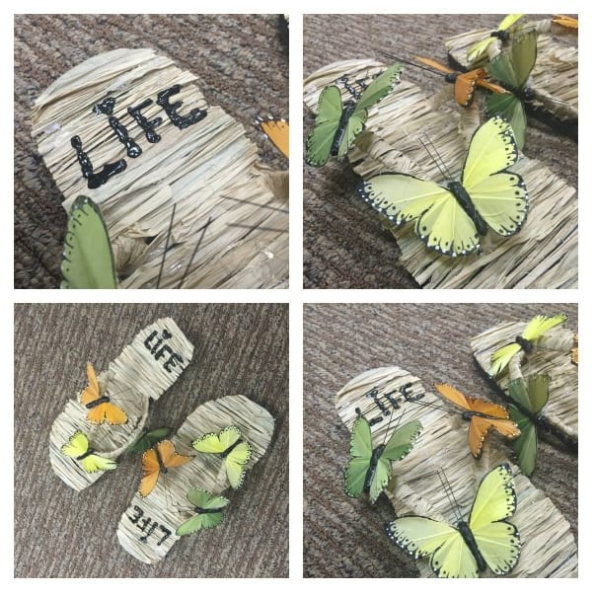Using the image as a reference, answer the following question in as much detail as possible:
What is the prominent display on each sandal?

Upon examining the image, it is clear that each sandal prominently displays the word 'LIFE', which is a meaningful message that resonates with the overall design and theme of the 'Soul Shoes'.